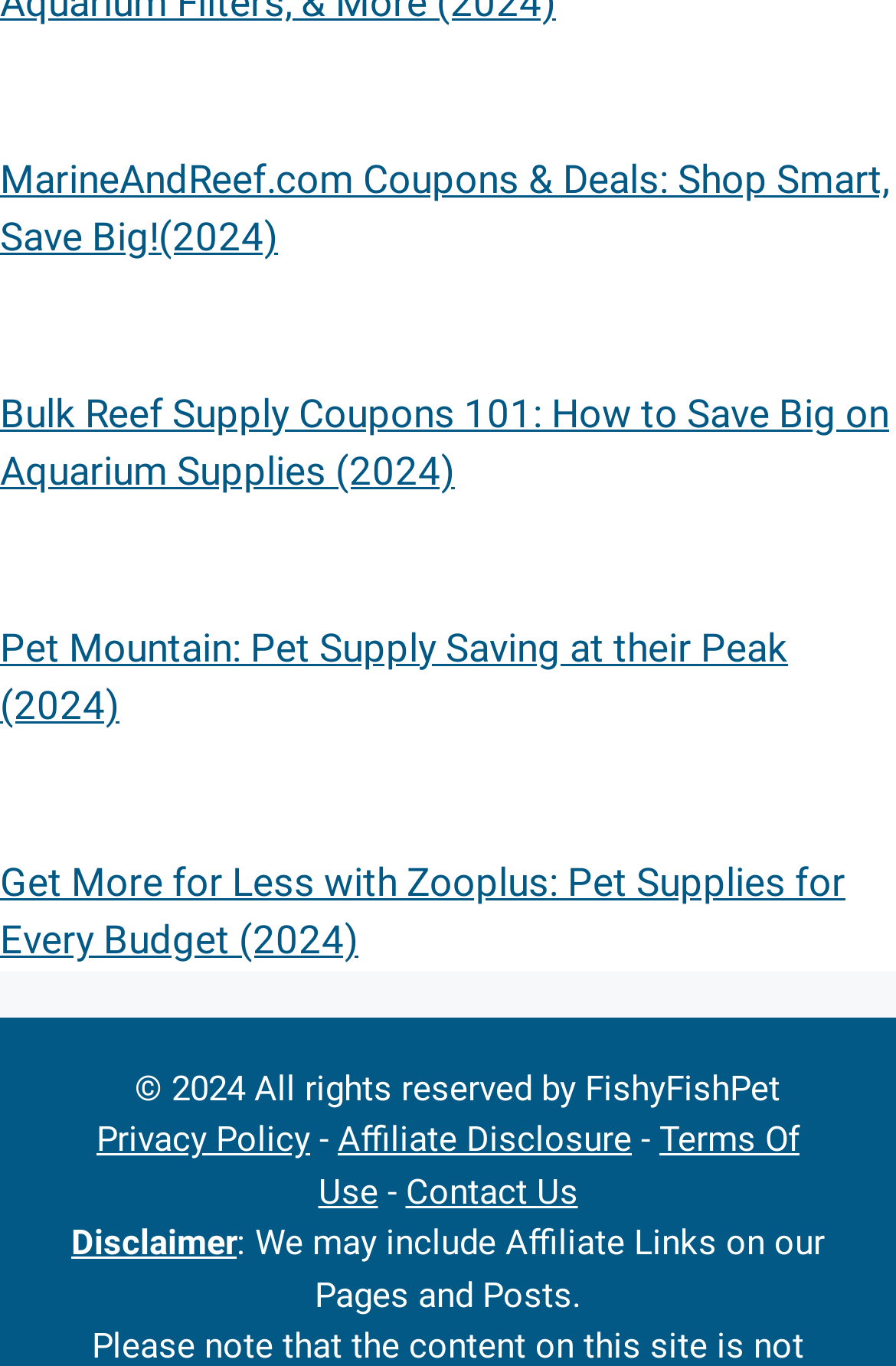Answer the question briefly using a single word or phrase: 
How many StaticText elements are on the webpage?

2